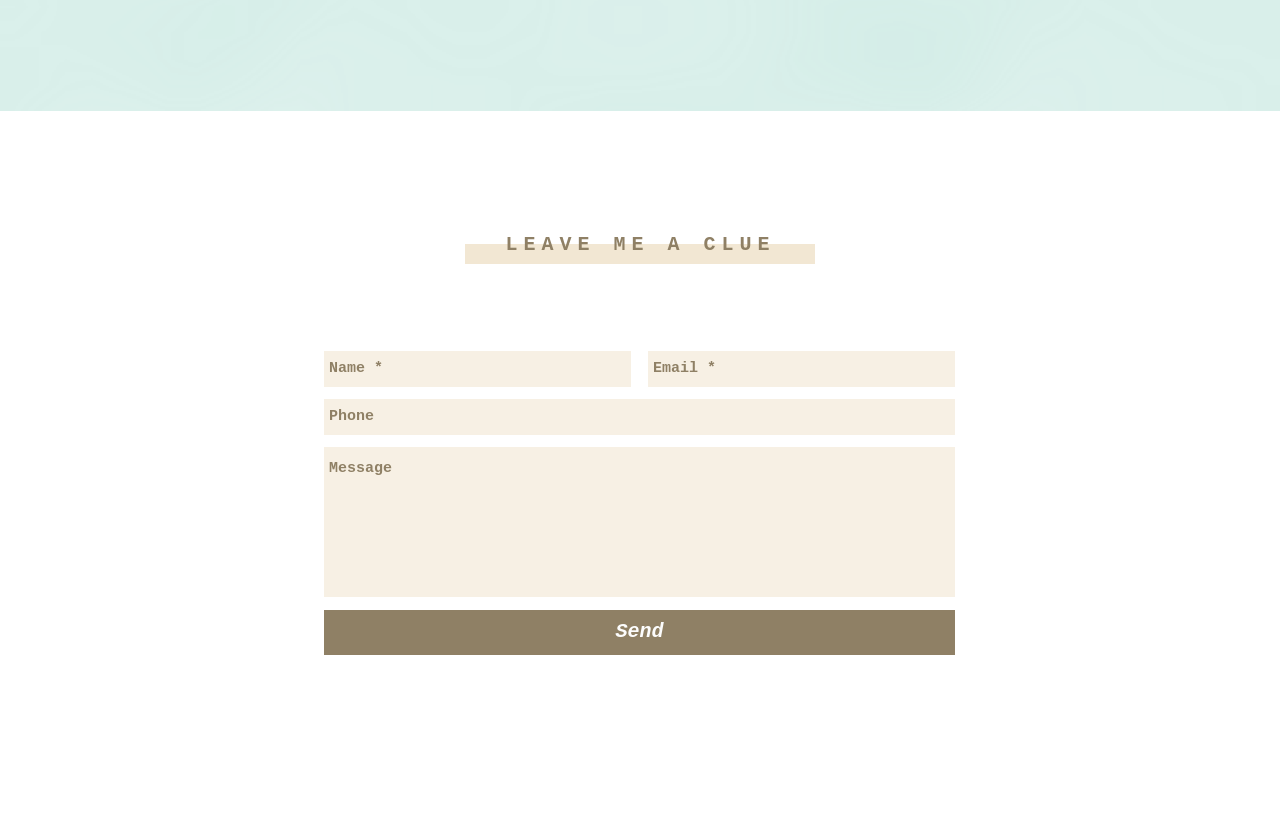Determine the bounding box coordinates of the UI element that matches the following description: "aria-label="Email *" name="email" placeholder="Email *"". The coordinates should be four float numbers between 0 and 1 in the format [left, top, right, bottom].

[0.506, 0.418, 0.746, 0.461]